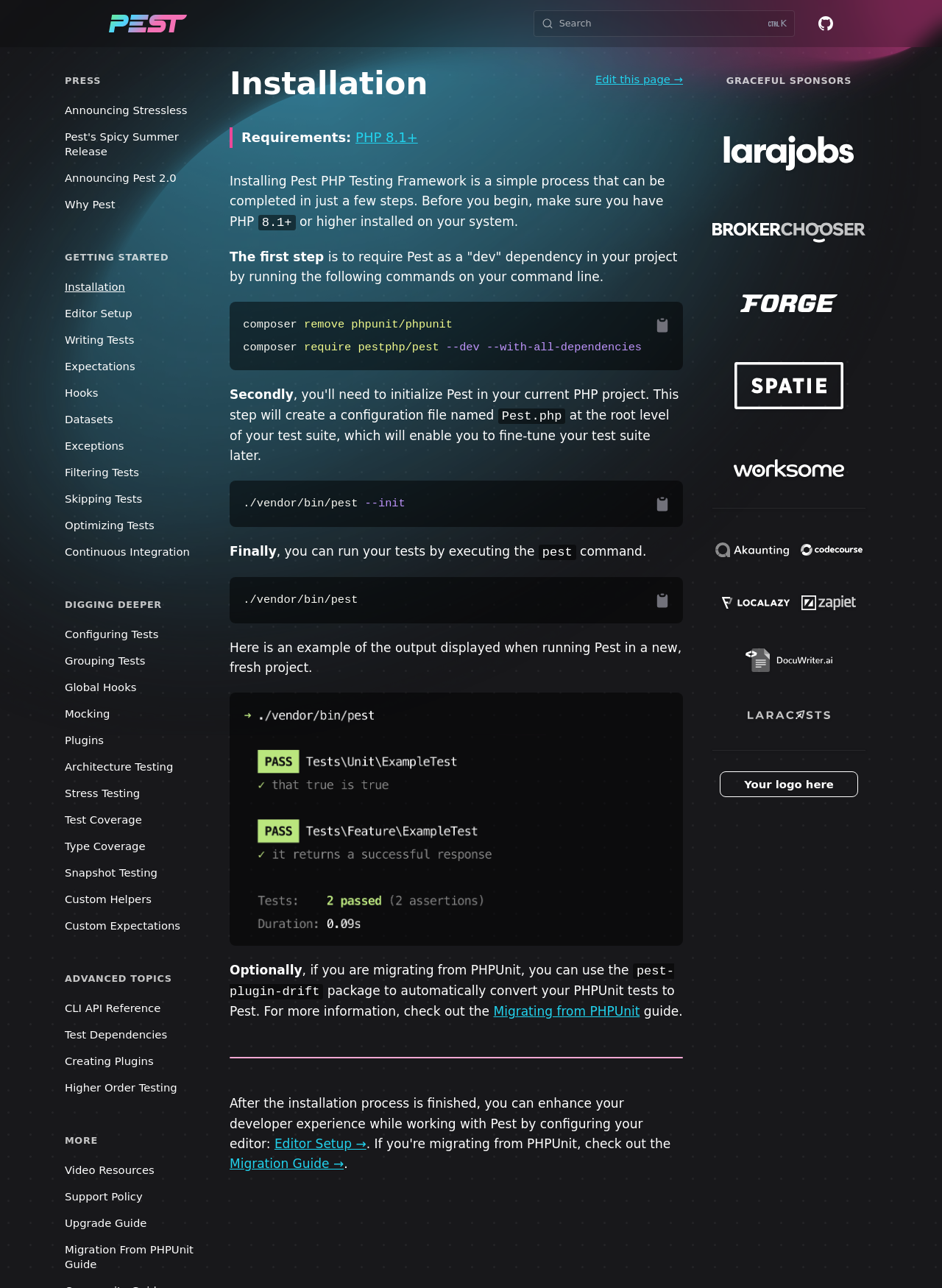Summarize the webpage with a detailed and informative caption.

The webpage is about Pest, a PHP testing framework. At the top, there is a logo of Pest PHP and a search button. On the top right, there are links to GitHub and a button with a "K" icon. 

Below the top section, there are three main sections: PRESS, GETTING STARTED, and DIGGING DEEPER. The PRESS section has four links to news articles. The GETTING STARTED section has nine links to guides on how to use Pest, including installation, editor setup, and writing tests. The DIGGING DEEPER section has 14 links to more advanced topics, such as configuring tests, grouping tests, and mocking.

Further down, there are two more sections: ADVANCED TOPICS and MORE. The ADVANCED TOPICS section has five links to topics like CLI API reference, test dependencies, and creating plugins. The MORE section has five links to resources like video resources, support policy, and upgrade guides.

The main content of the page is about installing Pest PHP Testing Framework, which is a simple process that can be completed in just a few steps. The installation process is described in detail, with code examples and buttons to copy the code to the clipboard. The text explains the requirements for installation, including PHP 8.1 or higher, and provides step-by-step instructions on how to install Pest.